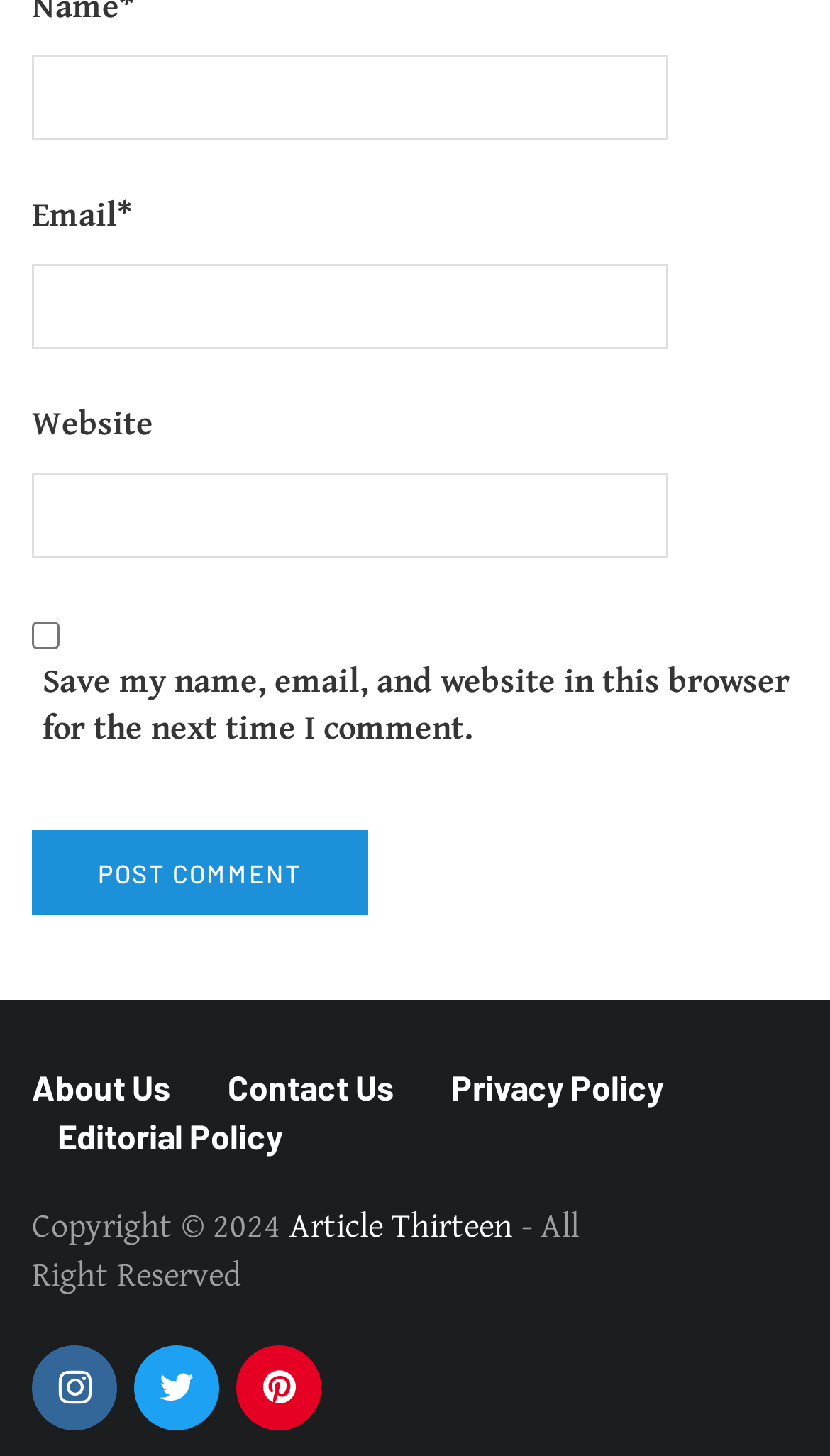What is the copyright year?
Refer to the image and provide a concise answer in one word or phrase.

2024